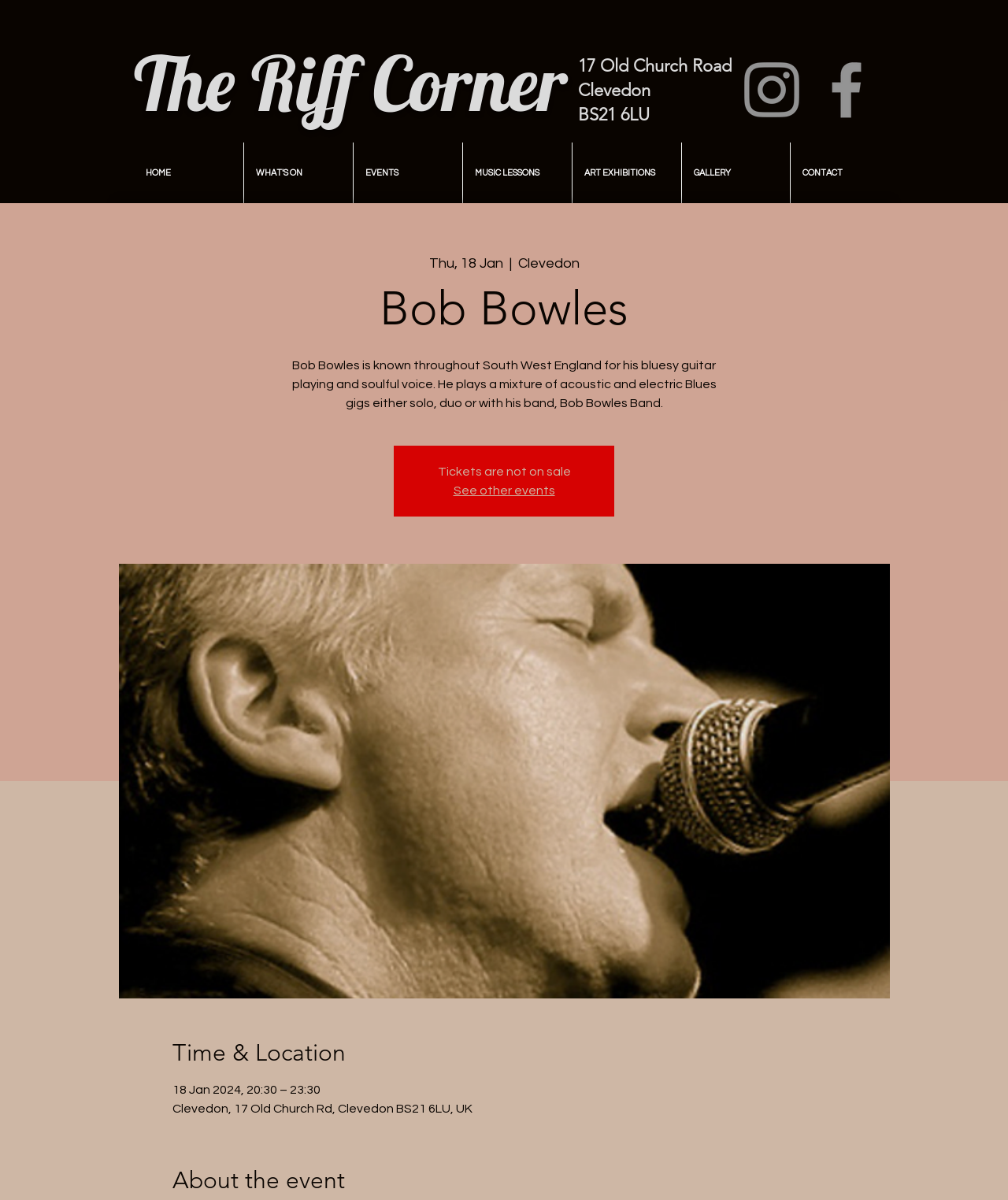Give a short answer using one word or phrase for the question:
What type of gigs does Bob Bowles play?

Acoustic and electric Blues